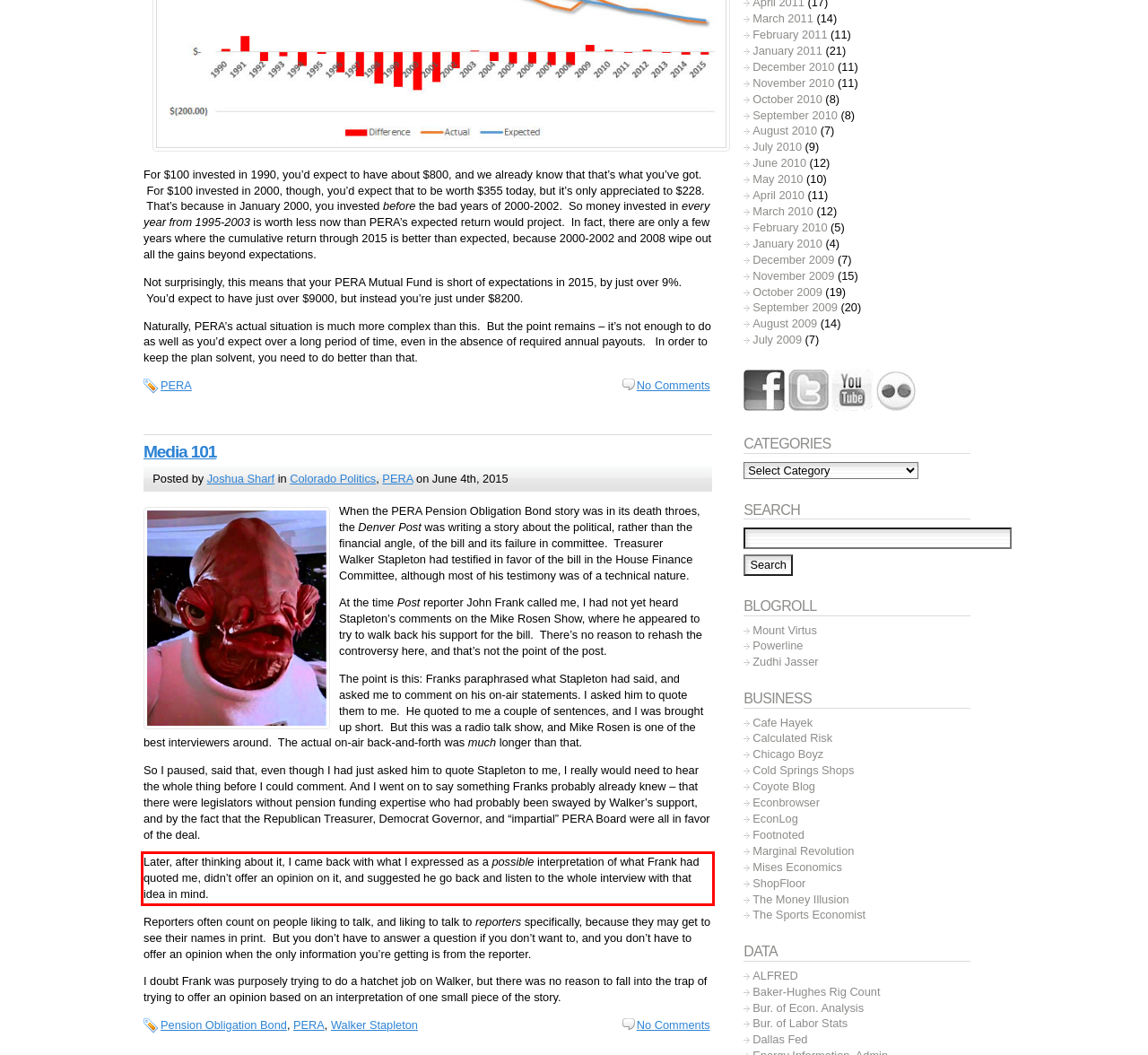Extract and provide the text found inside the red rectangle in the screenshot of the webpage.

Later, after thinking about it, I came back with what I expressed as a possible interpretation of what Frank had quoted me, didn’t offer an opinion on it, and suggested he go back and listen to the whole interview with that idea in mind.